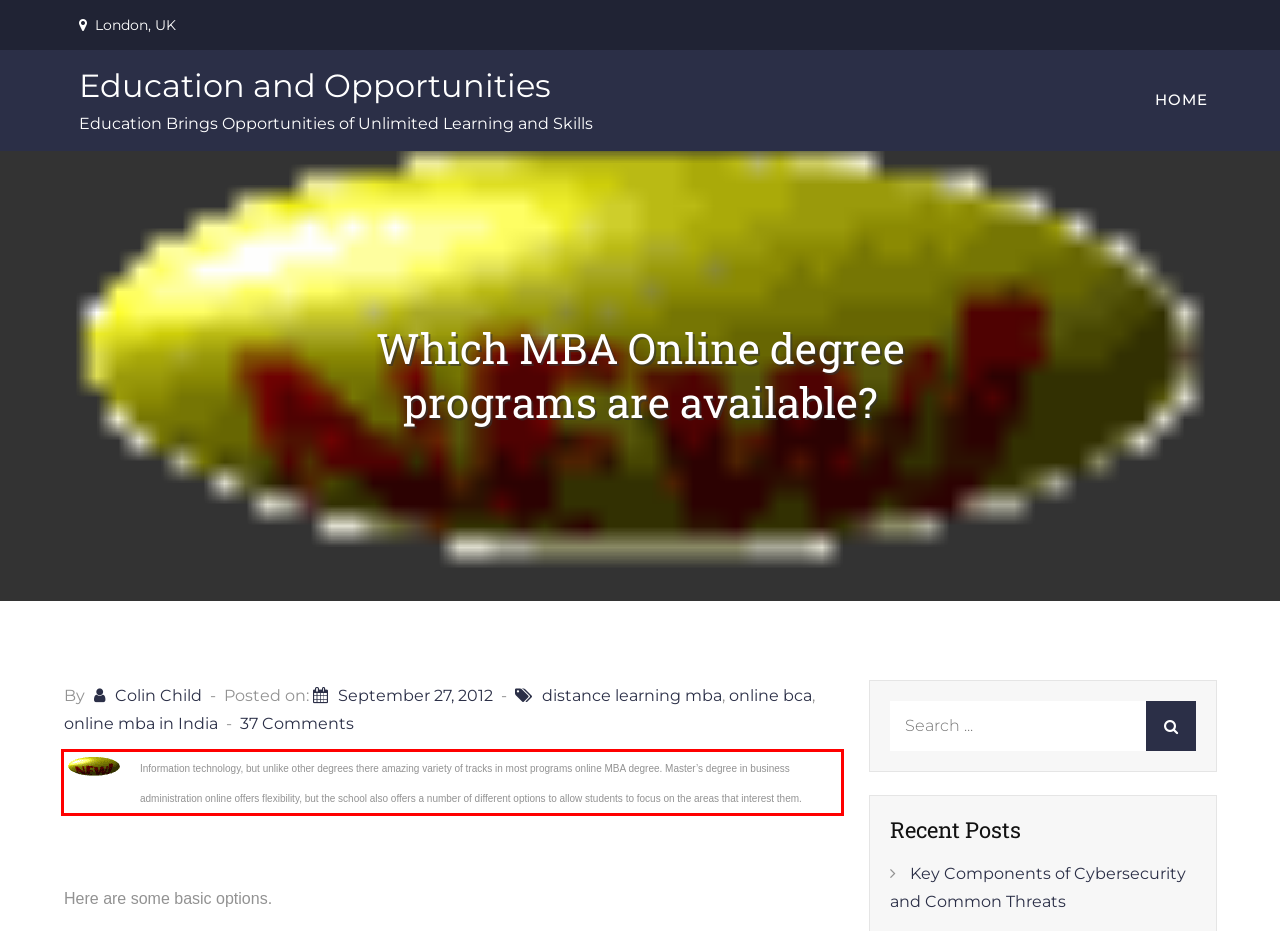With the provided screenshot of a webpage, locate the red bounding box and perform OCR to extract the text content inside it.

Information technology, but unlike other degrees there amazing variety of tracks in most programs online MBA degree. Master’s degree in business administration online offers flexibility, but the school also offers a number of different options to allow students to focus on the areas that interest them.